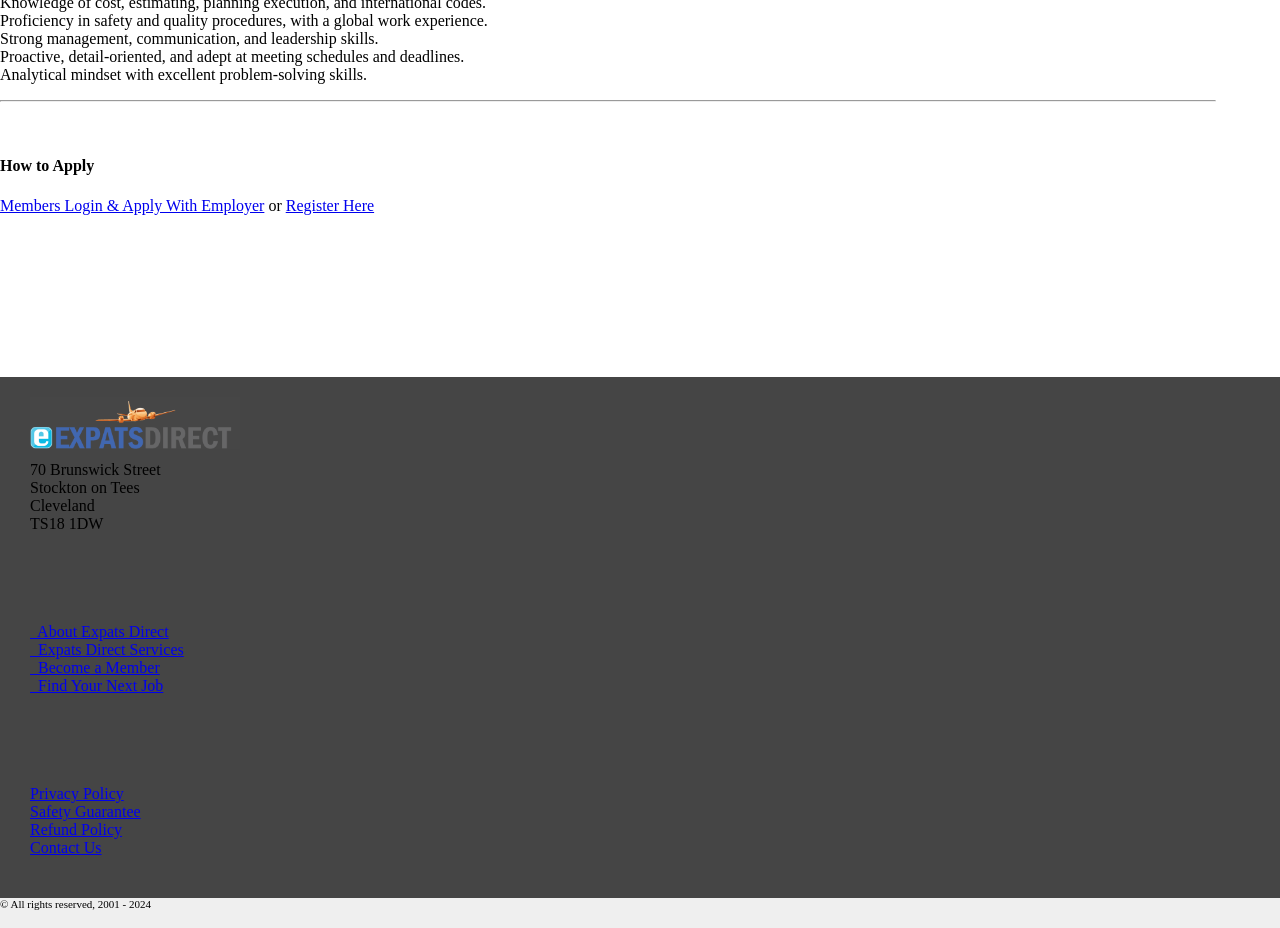Find the UI element described as: "About Expats Direct" and predict its bounding box coordinates. Ensure the coordinates are four float numbers between 0 and 1, [left, top, right, bottom].

[0.023, 0.671, 0.132, 0.689]